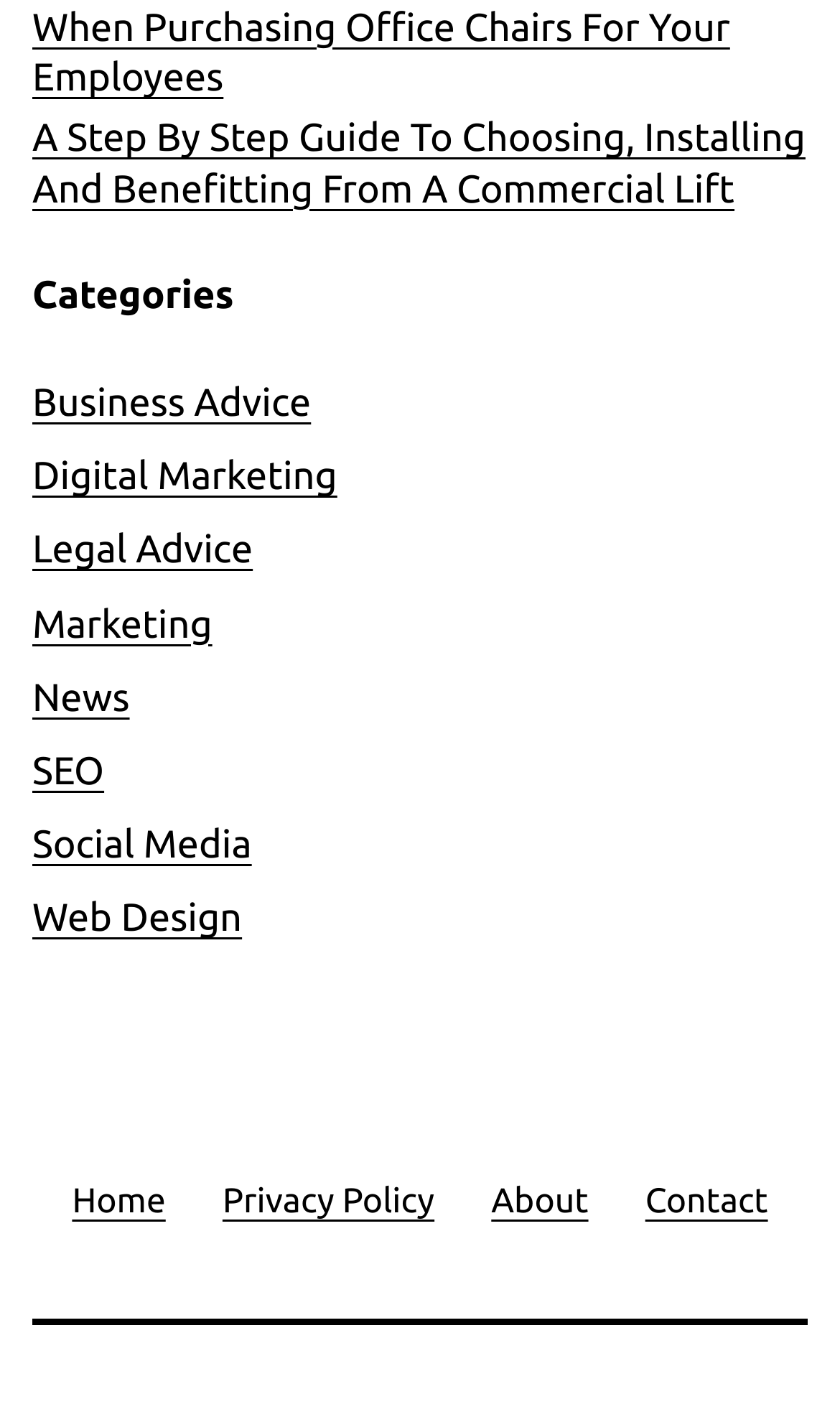What is the first category listed?
Please provide a comprehensive answer to the question based on the webpage screenshot.

I looked at the links under the 'Categories' heading and found that the first category listed is 'Business Advice'.